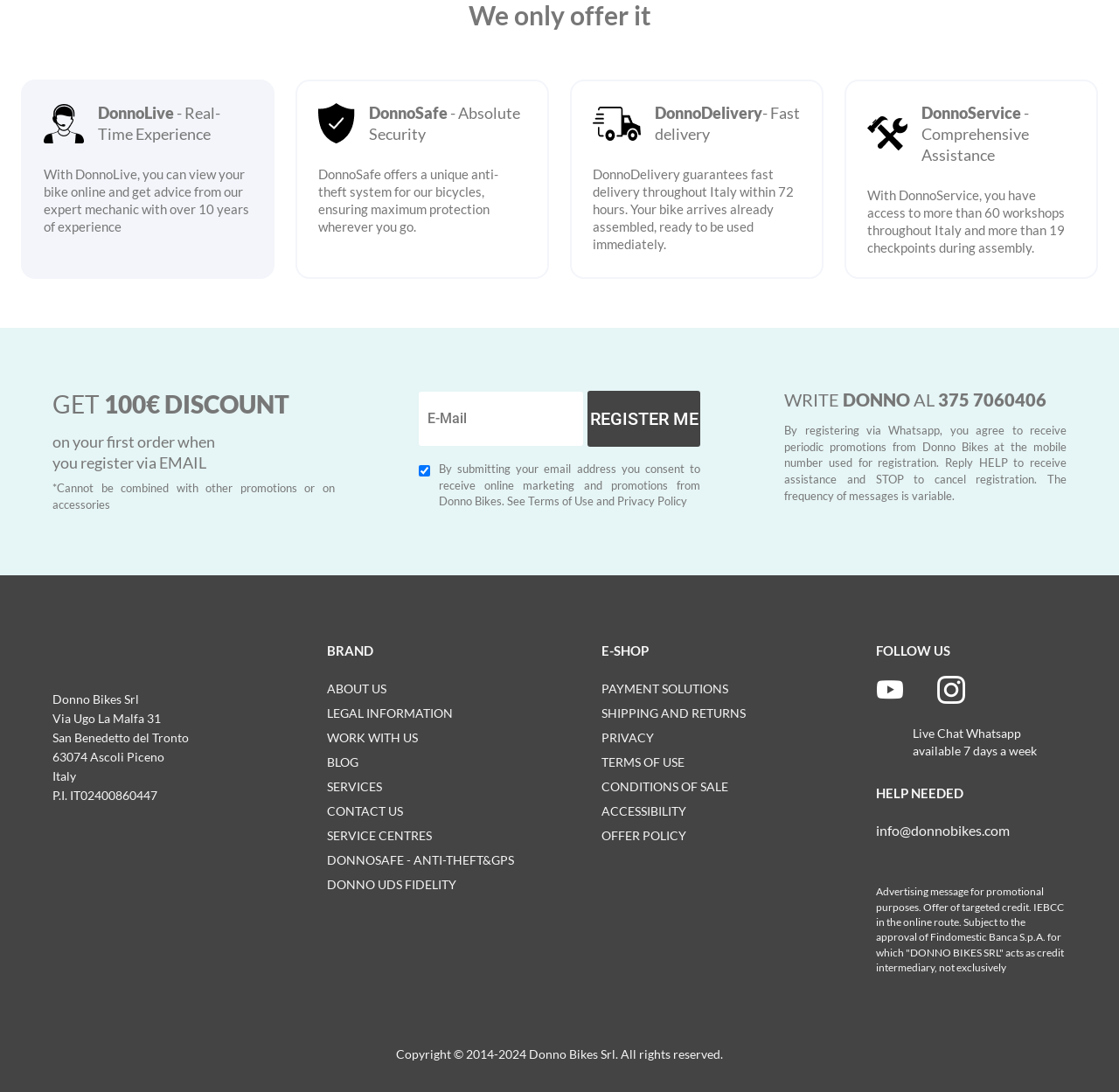Can you specify the bounding box coordinates for the region that should be clicked to fulfill this instruction: "Click the 'REGISTER ME' button".

[0.525, 0.358, 0.626, 0.409]